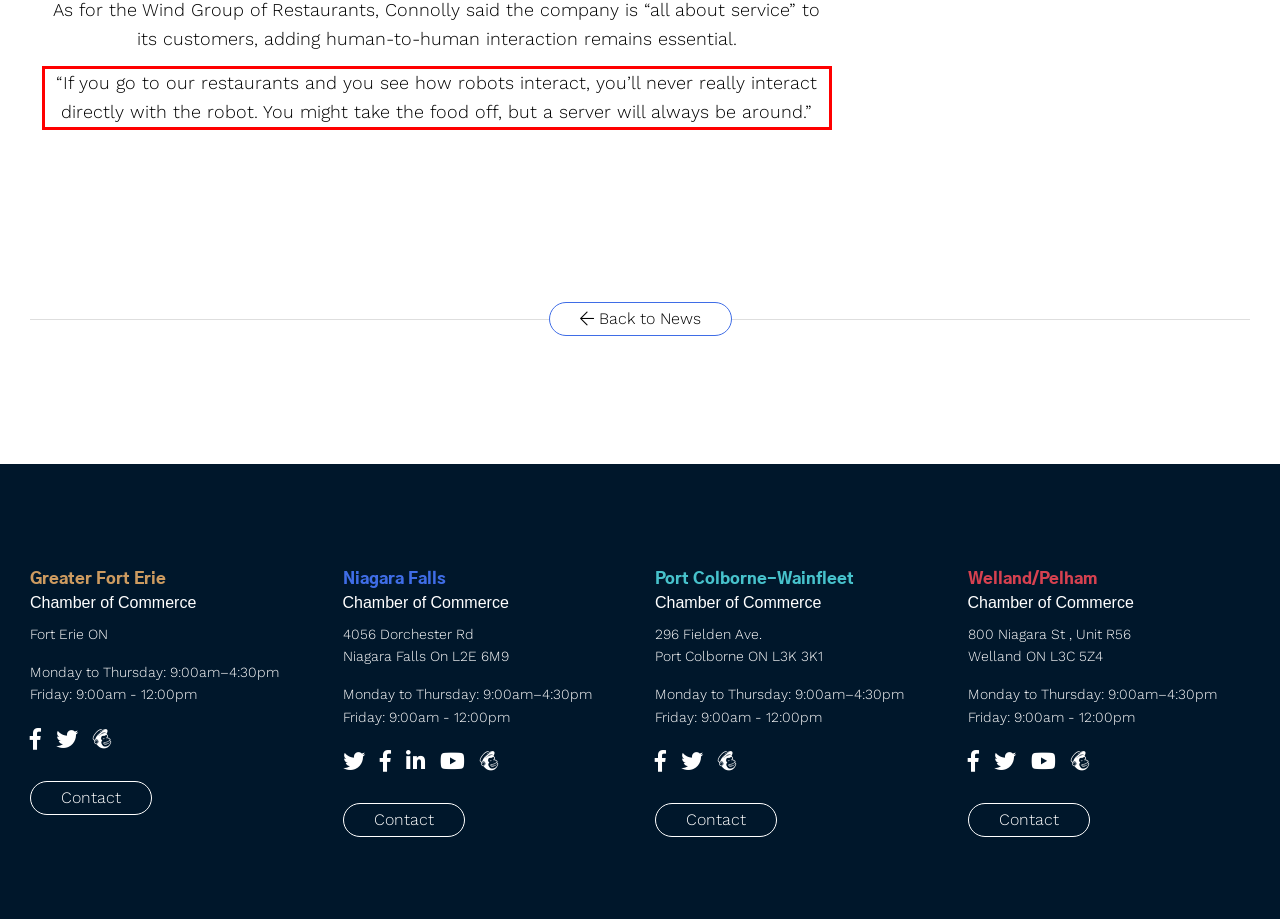You are provided with a webpage screenshot that includes a red rectangle bounding box. Extract the text content from within the bounding box using OCR.

“If you go to our restaurants and you see how robots interact, you’ll never really interact directly with the robot. You might take the food off, but a server will always be around.”